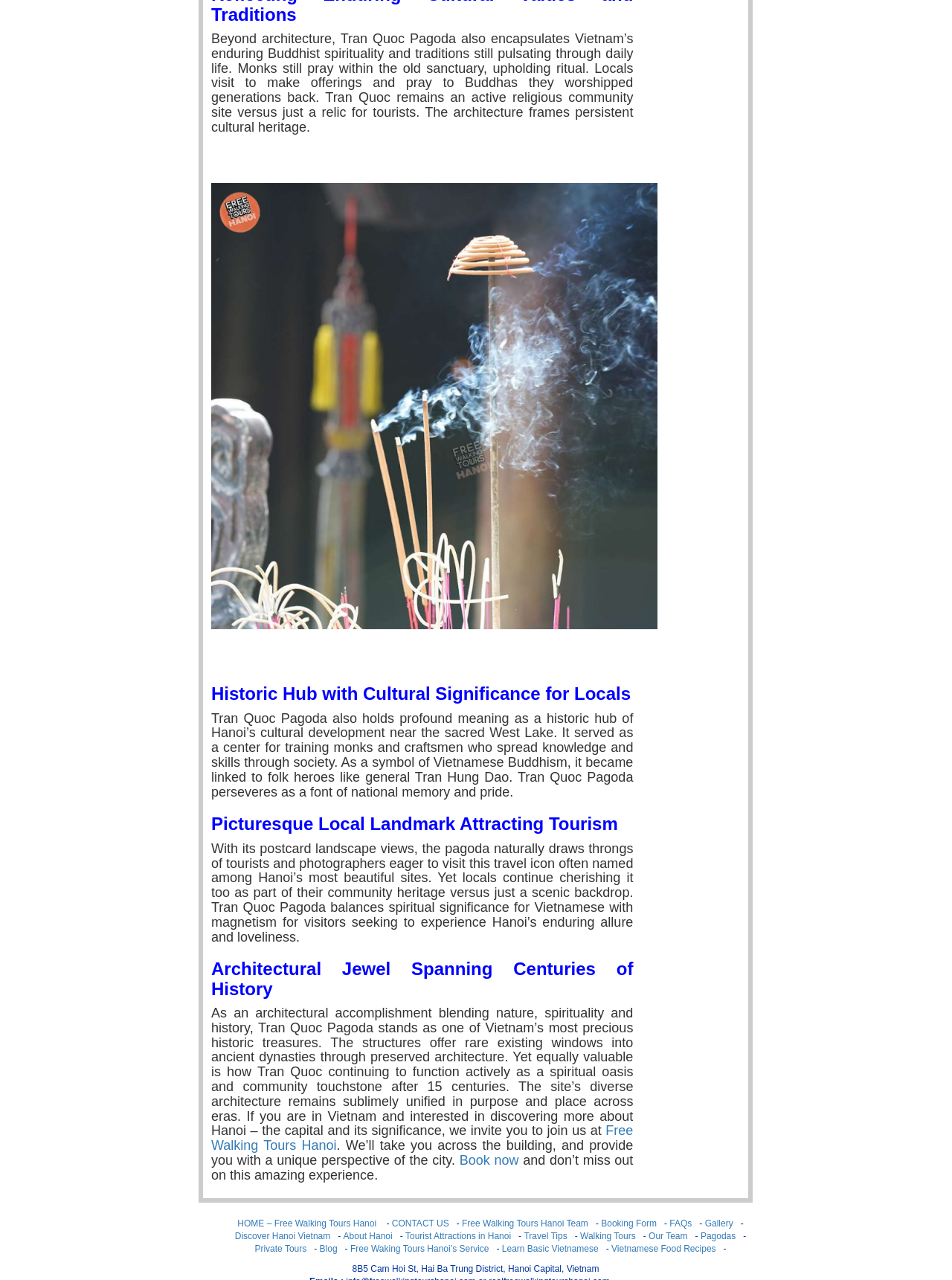Determine the bounding box coordinates for the clickable element required to fulfill the instruction: "Read more about Baselworld 2018". Provide the coordinates as four float numbers between 0 and 1, i.e., [left, top, right, bottom].

None